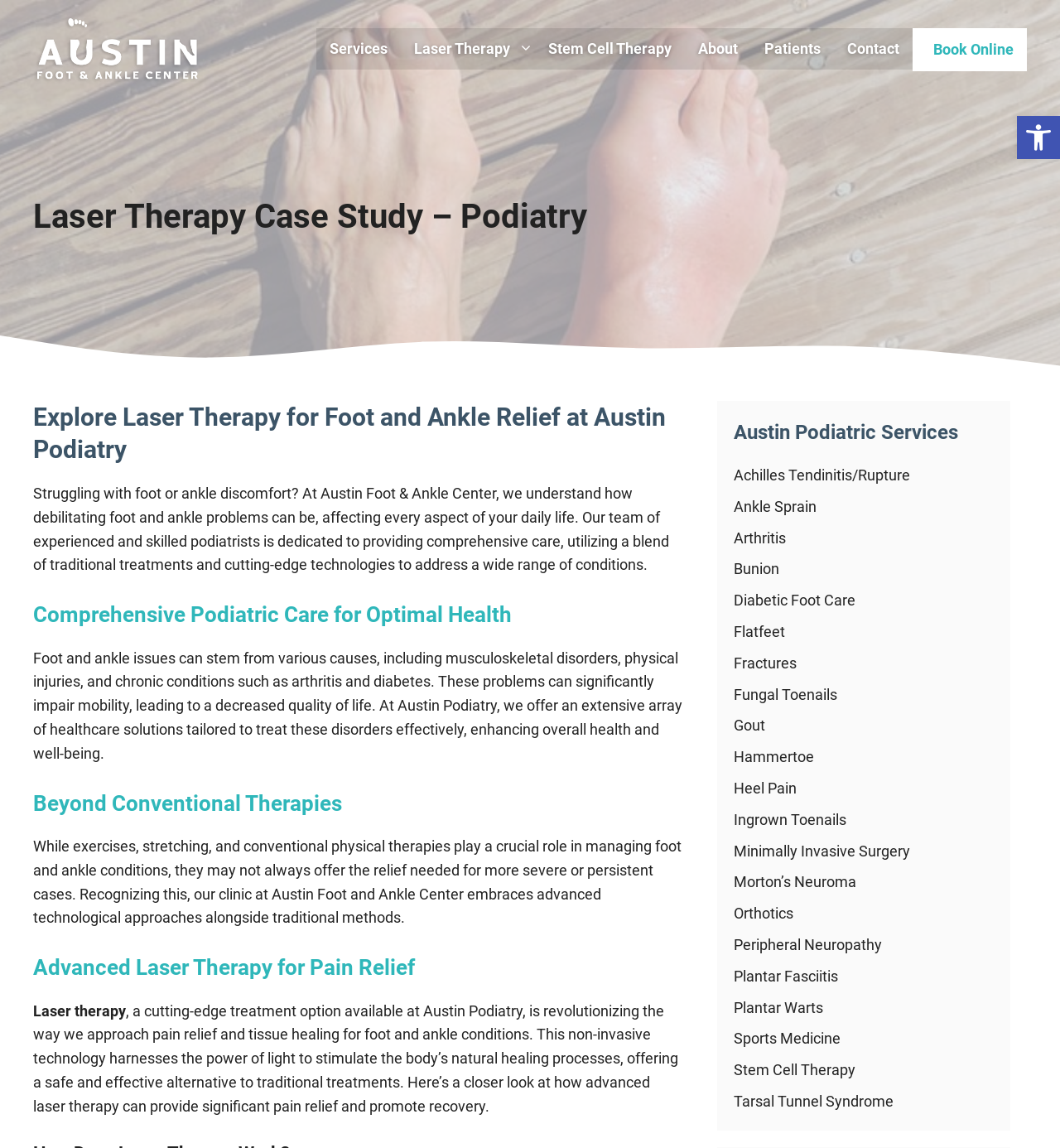Highlight the bounding box coordinates of the element you need to click to perform the following instruction: "Learn about 'Stem Cell Therapy'."

[0.692, 0.924, 0.807, 0.939]